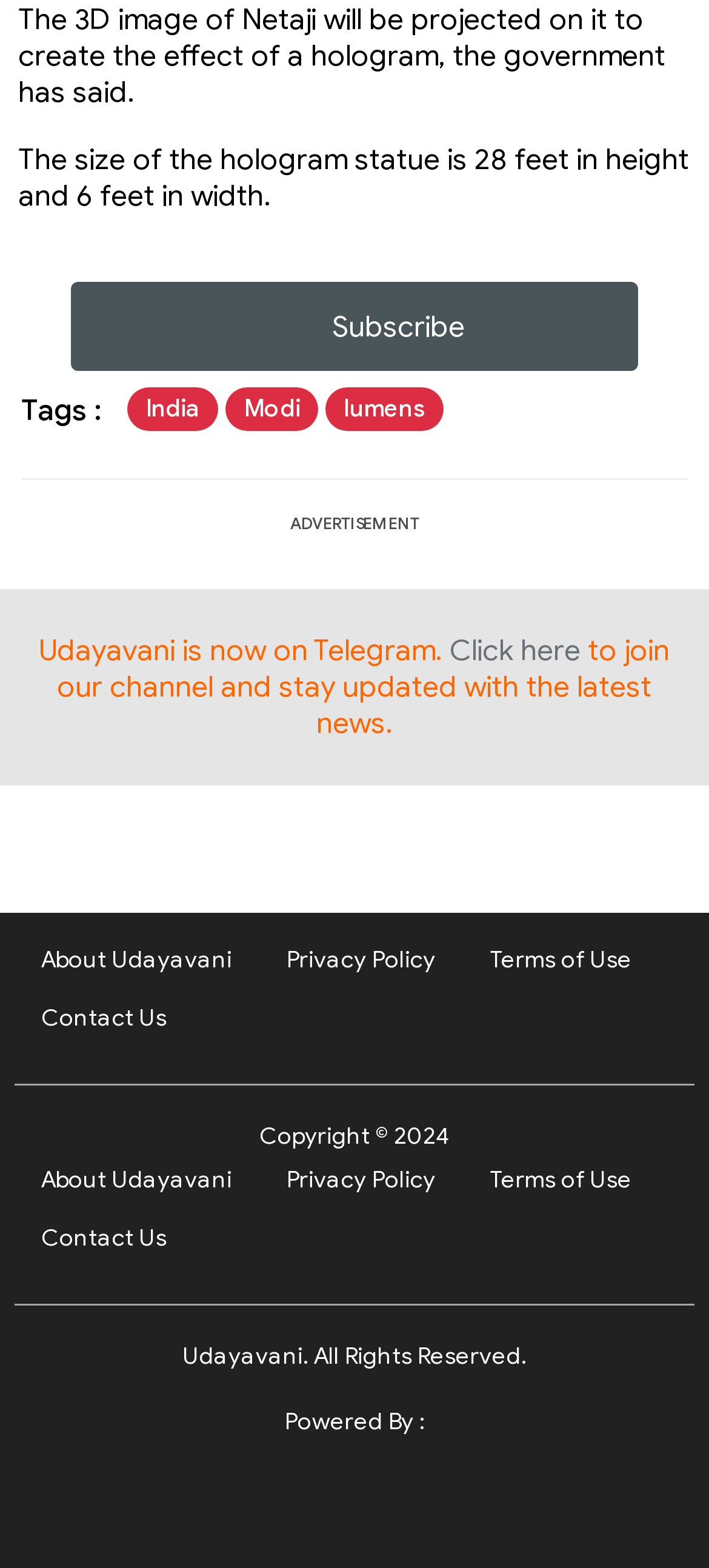Identify the bounding box coordinates for the UI element described as follows: "About Udayavani". Ensure the coordinates are four float numbers between 0 and 1, formatted as [left, top, right, bottom].

[0.058, 0.743, 0.328, 0.762]